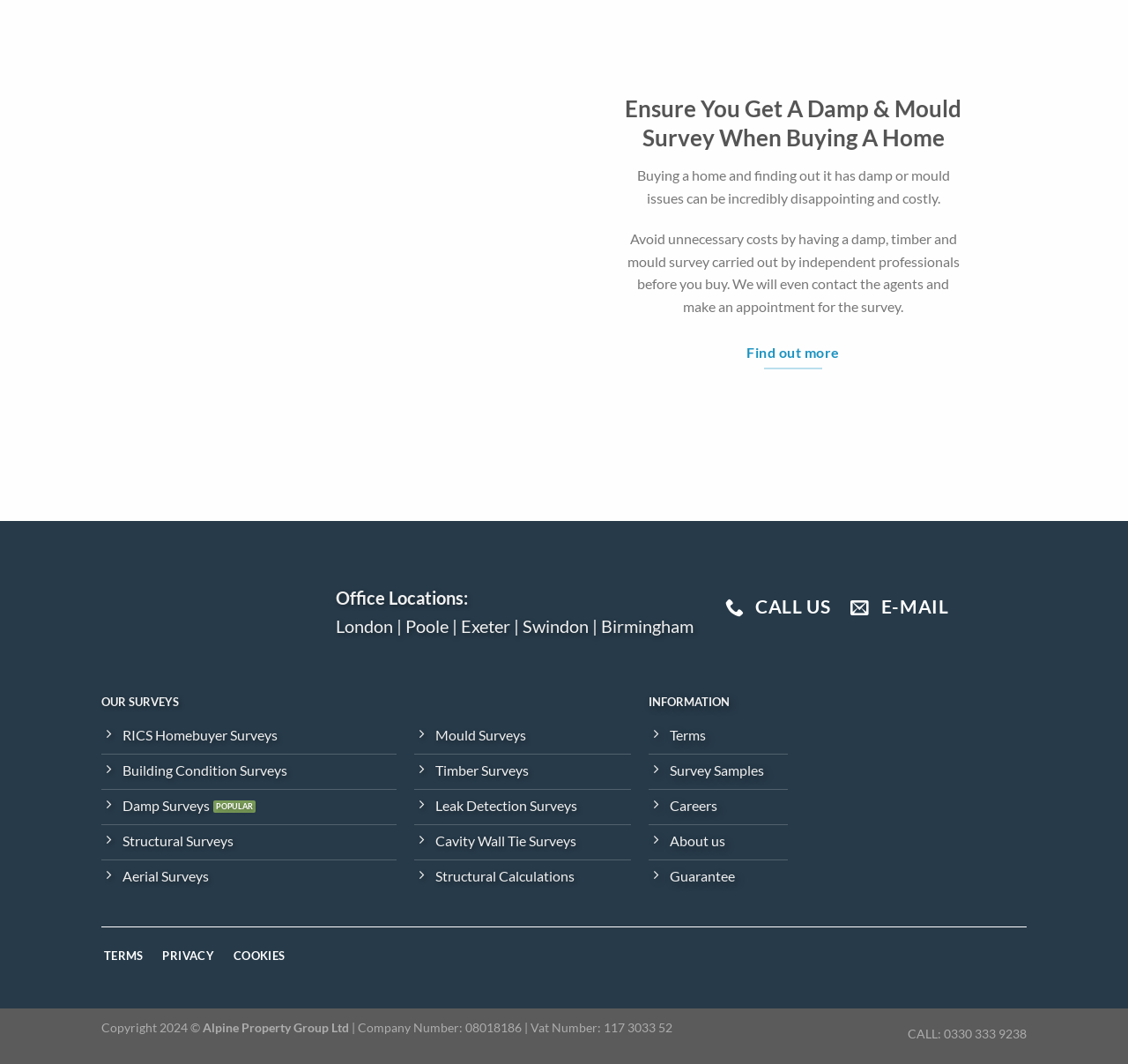Please find the bounding box coordinates of the clickable region needed to complete the following instruction: "Learn about the company". The bounding box coordinates must consist of four float numbers between 0 and 1, i.e., [left, top, right, bottom].

[0.575, 0.775, 0.698, 0.808]